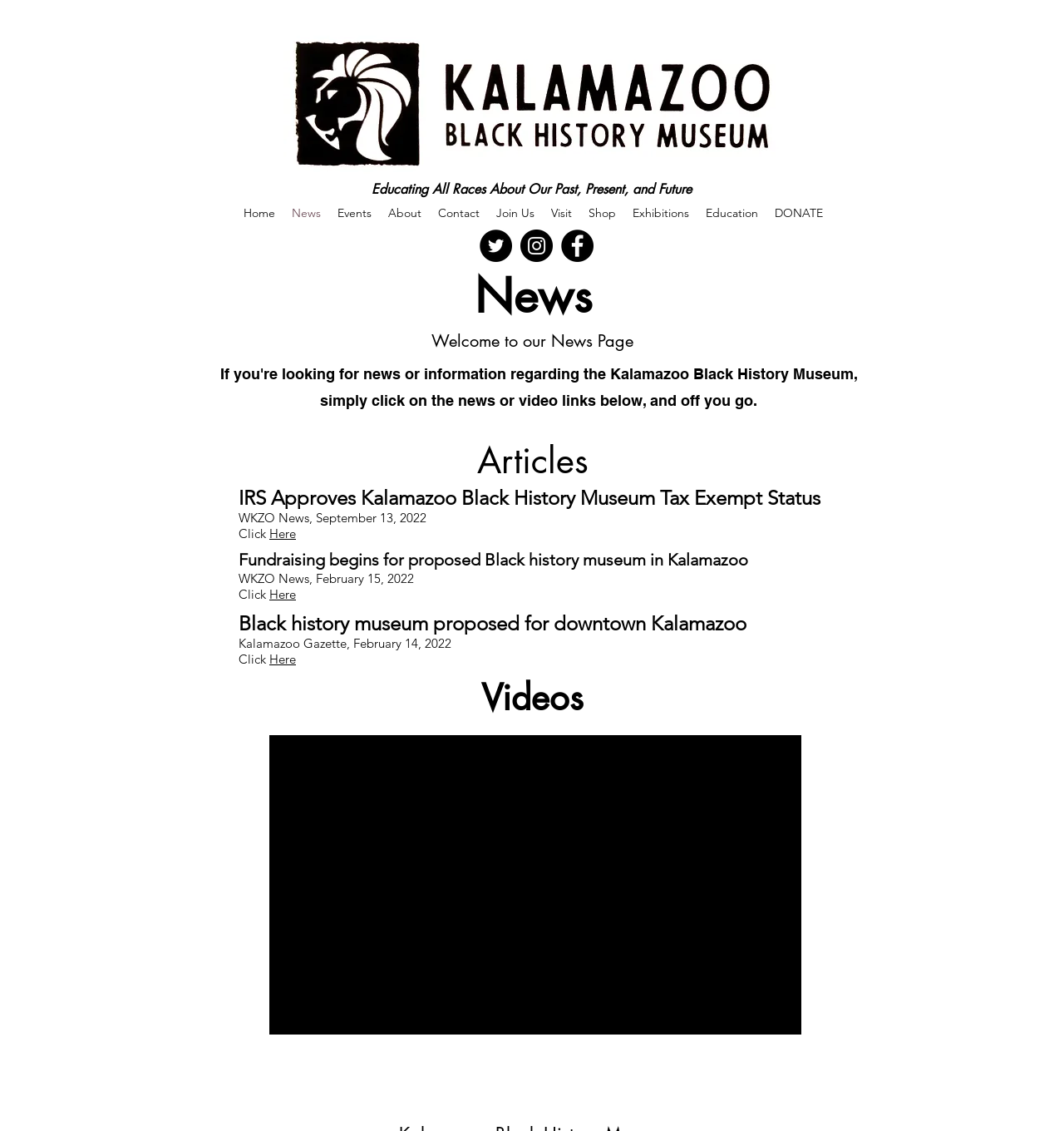Please specify the bounding box coordinates of the area that should be clicked to accomplish the following instruction: "Click the Home link". The coordinates should consist of four float numbers between 0 and 1, i.e., [left, top, right, bottom].

[0.221, 0.177, 0.266, 0.199]